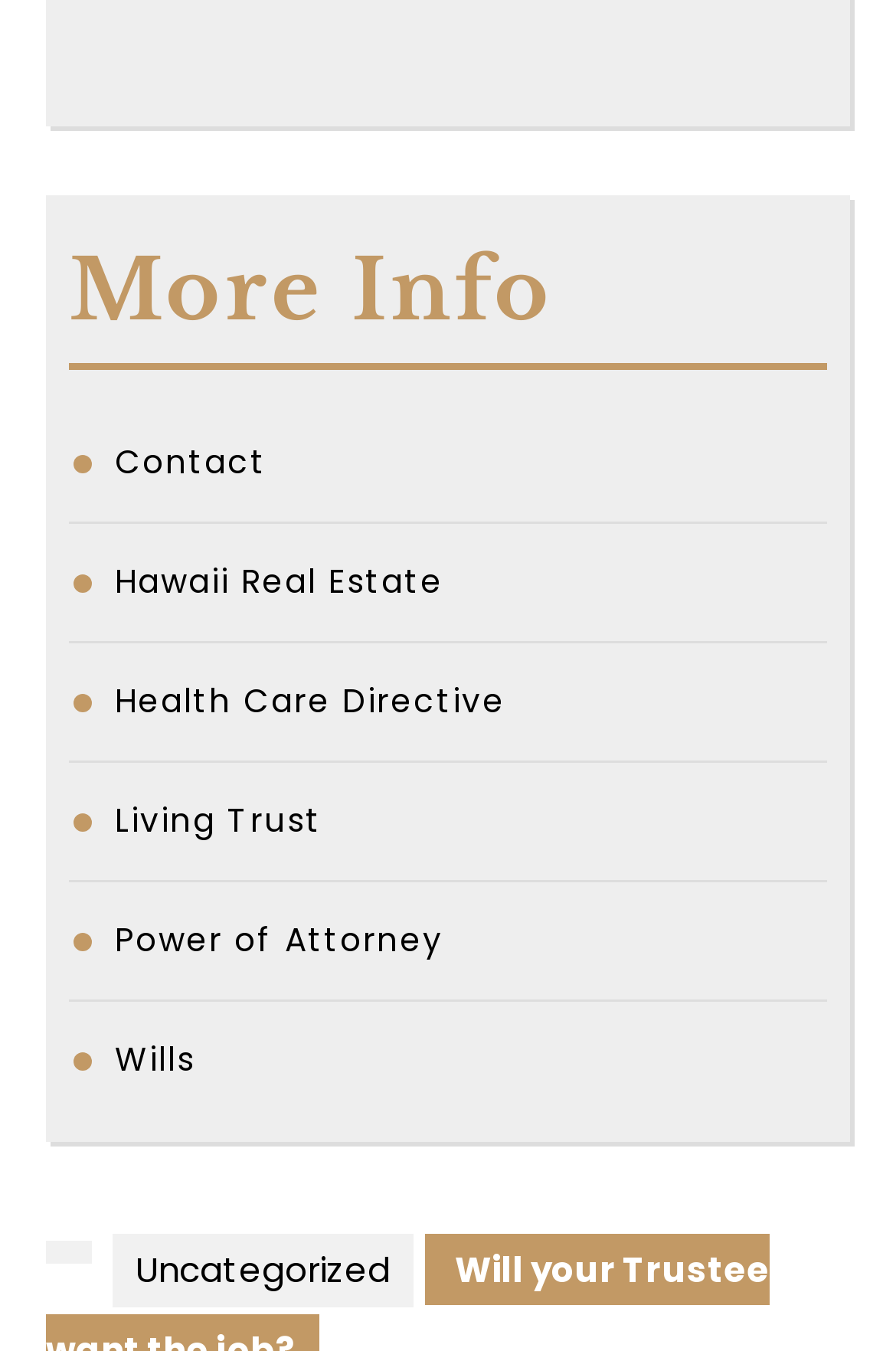Locate the UI element described by Hawaii Real Estate and provide its bounding box coordinates. Use the format (top-left x, top-left y, bottom-right x, bottom-right y) with all values as floating point numbers between 0 and 1.

[0.128, 0.413, 0.495, 0.447]